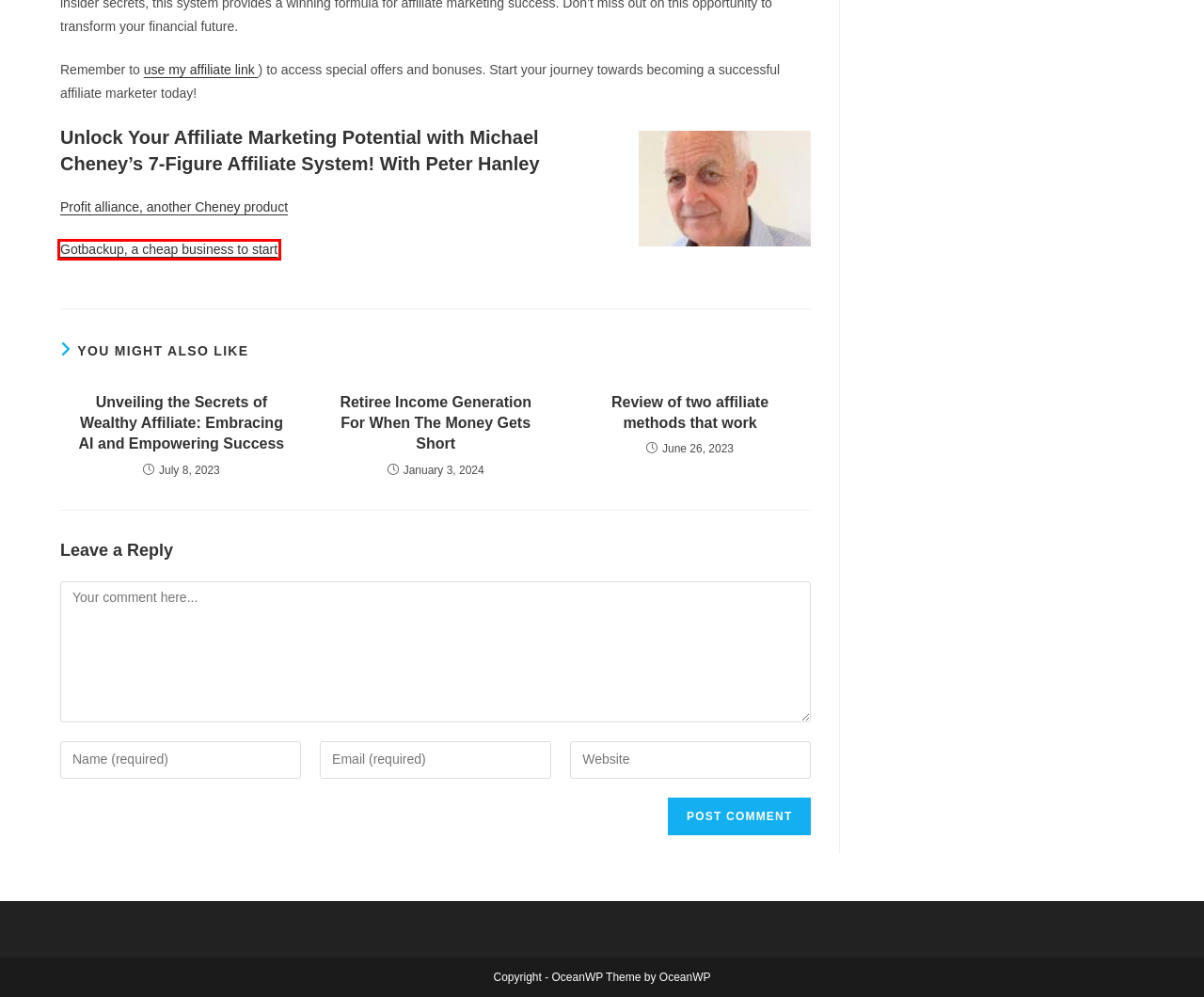Examine the screenshot of a webpage with a red bounding box around a UI element. Your task is to identify the webpage description that best corresponds to the new webpage after clicking the specified element. The given options are:
A. Unveiling the Secrets of Wealthy Affiliate: Embracing AI and Empowering Success -
B. Retiree Income Generation For When The Money Gets Short - coach hanley
C. Is Gotbackup a cheap business to start - Online business marketing
D. Profit Alliance is a product by Michael Cheney sold on Warrior plus - coach hanley
E. What is Cloud Data Backup? - coach hanley
F. Review of two affiliate methods that work - coach hanley
G. Your data SECURITY is our top priority.
H. The 4 Steps to Creating a Successful Business Online - Wealthy Affiliate

C